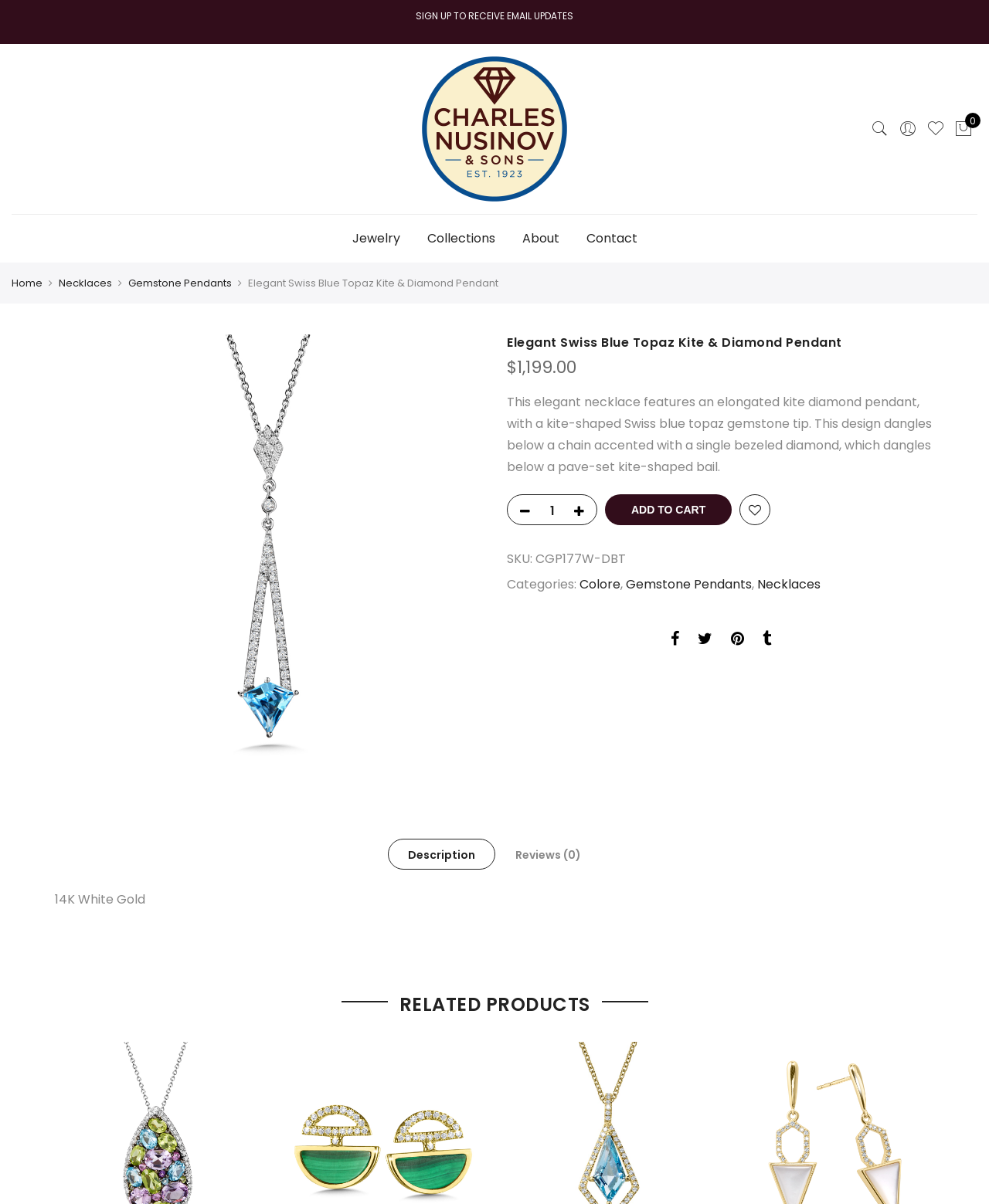Indicate the bounding box coordinates of the clickable region to achieve the following instruction: "Go to previous product."

[0.055, 0.96, 0.084, 0.984]